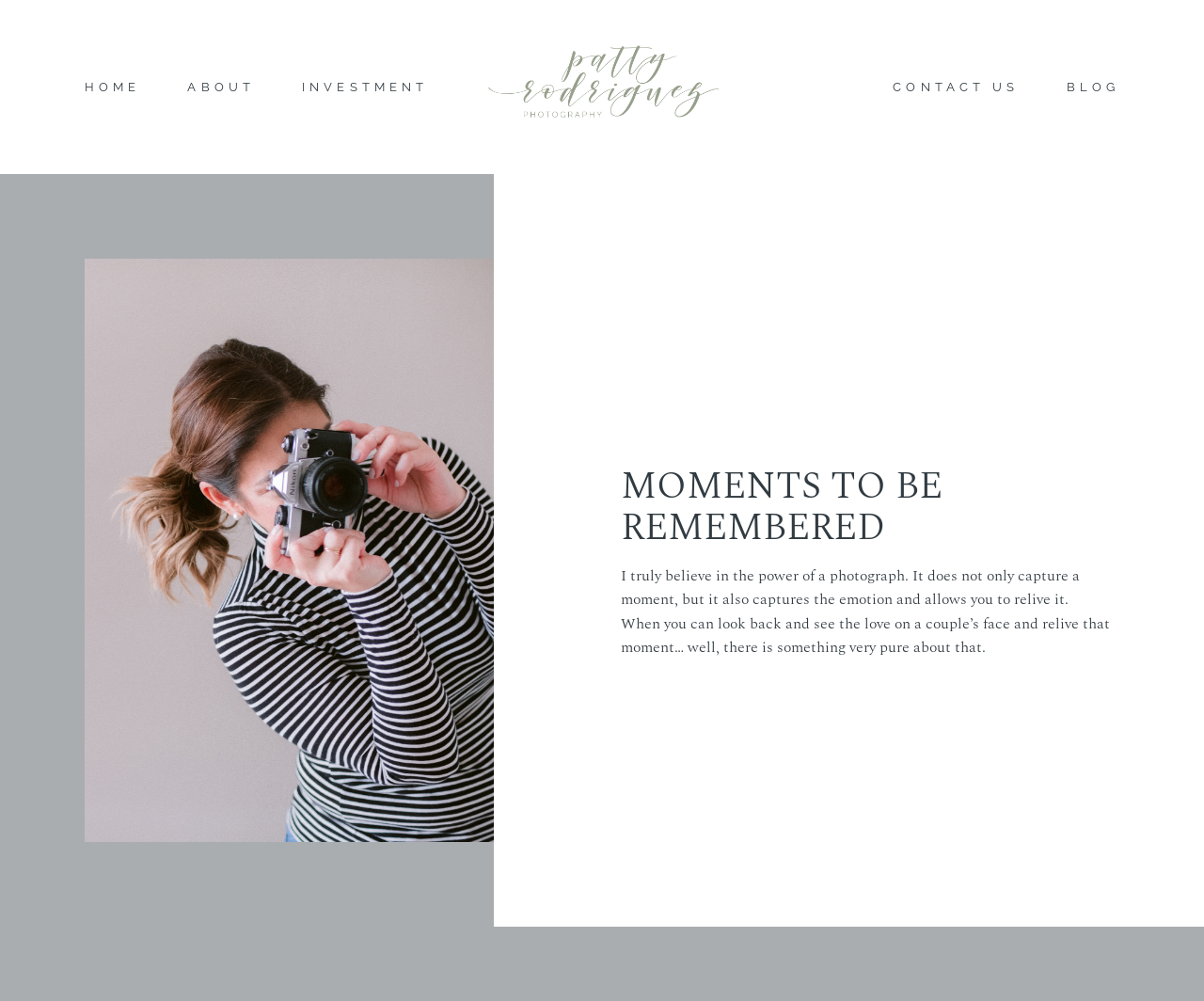Give a full account of the webpage's elements and their arrangement.

The webpage is about Patty Rodriguez Photography, with a prominent header section at the top that spans the entire width of the page. The header contains six links: "HOME", "ABOUT", "INVESTMENT", "Patty Rodriguez Photography" (with three accompanying images), "CONTACT US", and "BLOG", arranged horizontally from left to right.

Below the header, there is a section with three paragraphs of text. The first paragraph, "MOMENTS TO BE REMEMBERED", is centered and serves as a title. The second paragraph discusses the power of photography, capturing not only moments but also emotions, allowing us to relive them. The third paragraph elaborates on this idea, highlighting the joy of looking back at photographs and reliving special moments, such as the love on a couple's face.

The overall layout is organized, with clear headings and concise text, making it easy to navigate and read.